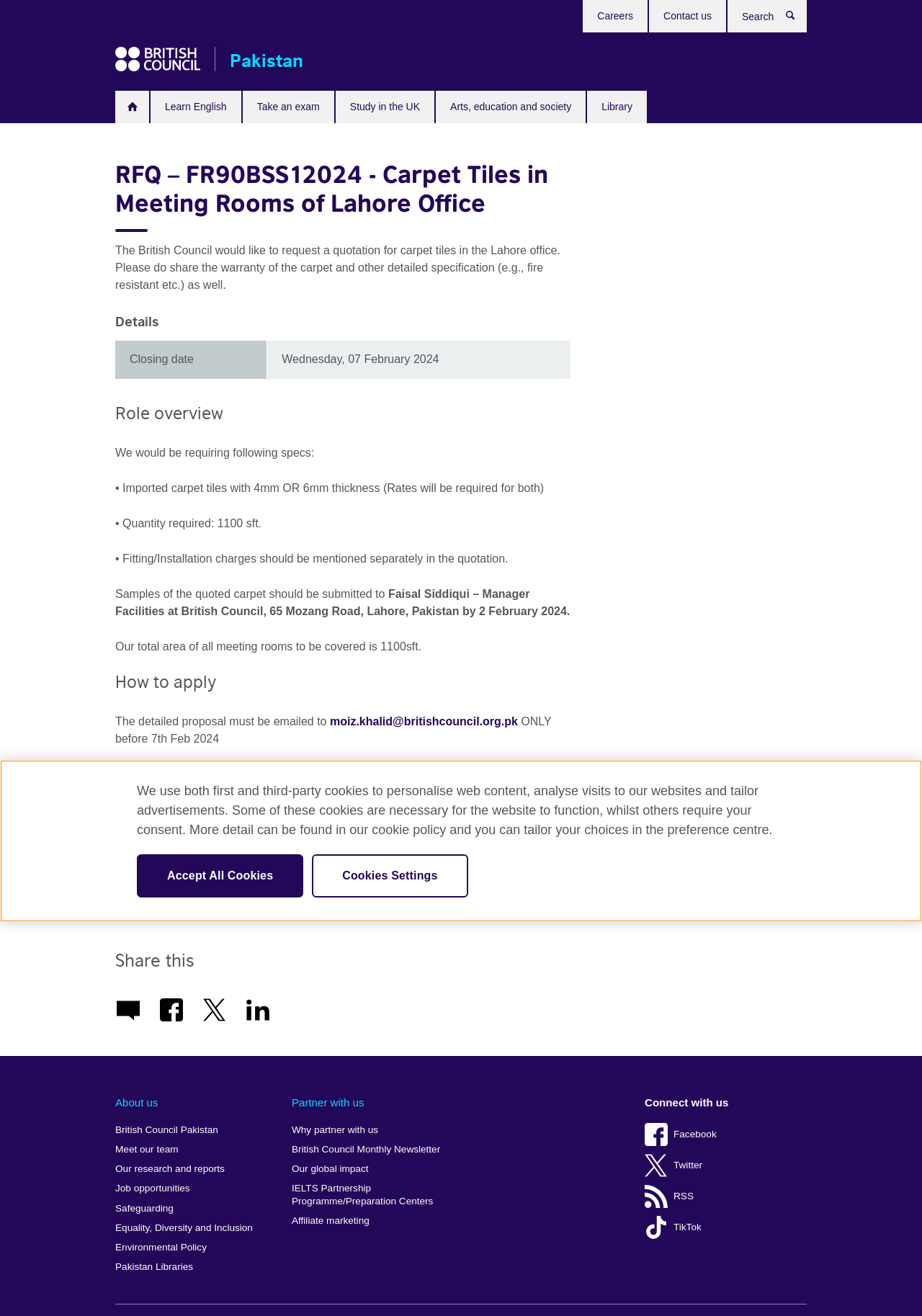Pinpoint the bounding box coordinates of the clickable element to carry out the following instruction: "Search for something."

[0.805, 0.007, 0.871, 0.02]